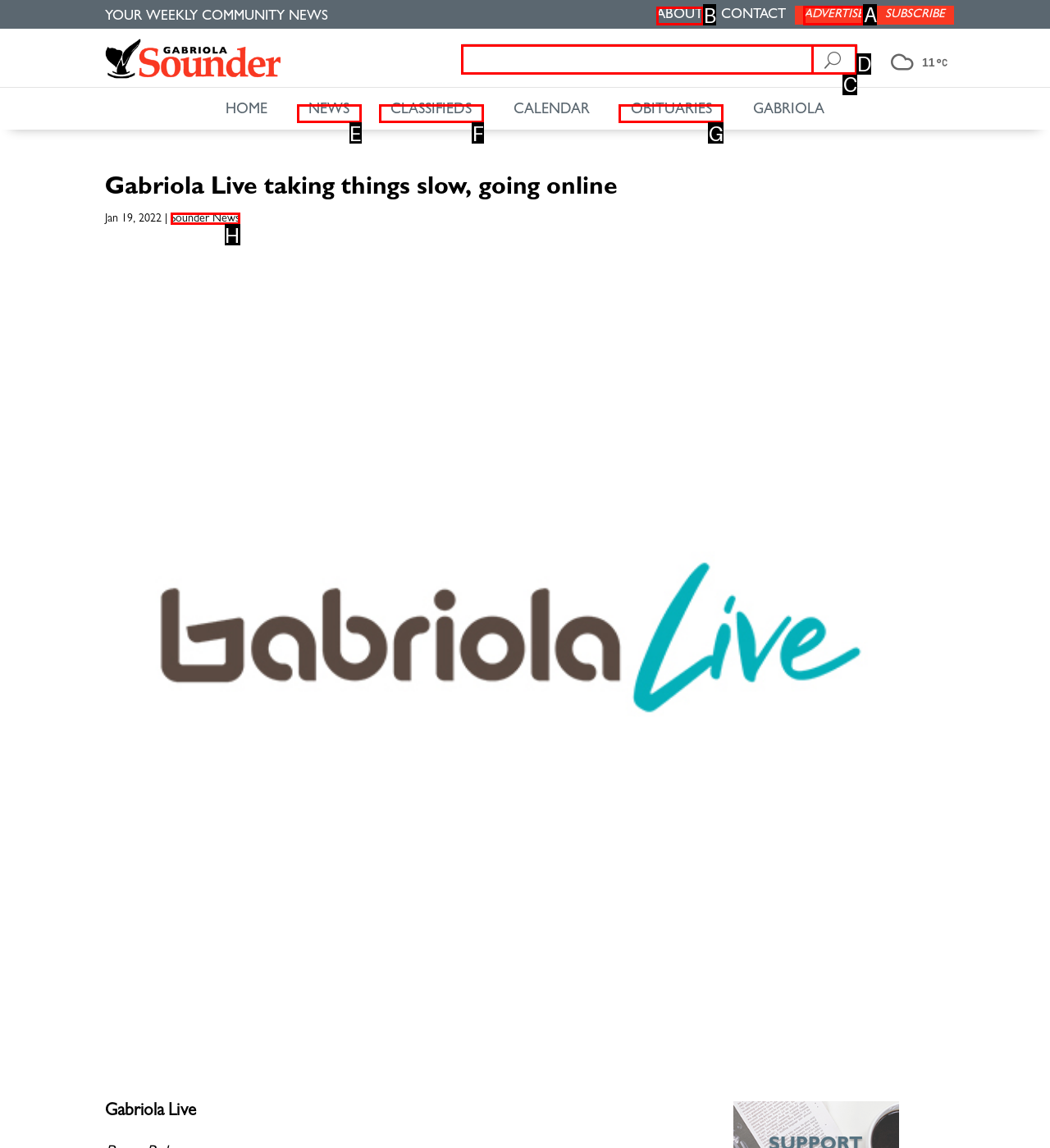Identify the correct UI element to click for this instruction: Go to ABOUT page
Respond with the appropriate option's letter from the provided choices directly.

B